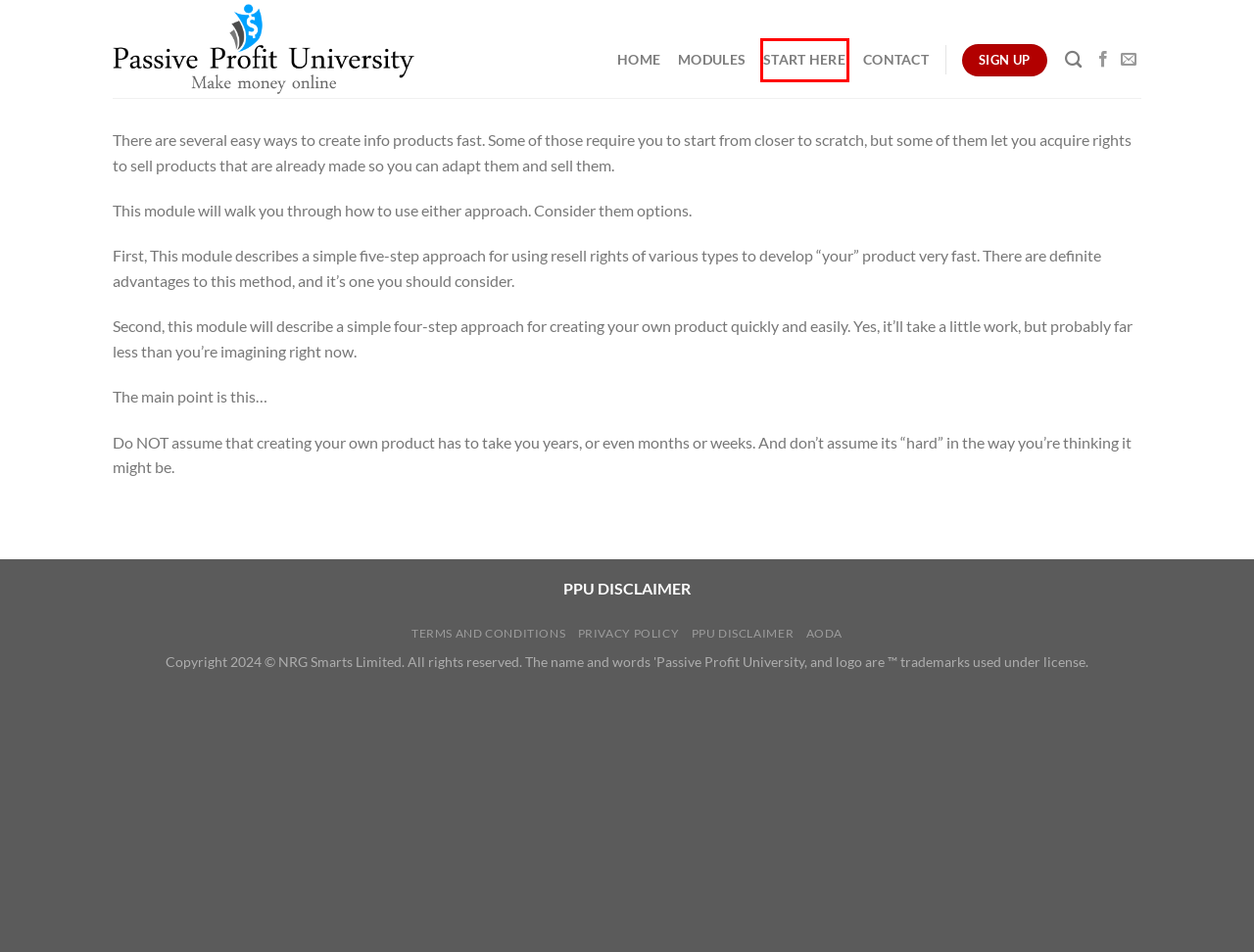You have a screenshot of a webpage where a red bounding box highlights a specific UI element. Identify the description that best matches the resulting webpage after the highlighted element is clicked. The choices are:
A. Privacy Policy – Passive Profit University
B. Modules – Passive Profit University
C. Passive Profit University – Make Money Online
D. Contact – Passive Profit University
E. PPU Disclaimer – Passive Profit University
F. Start Here – Passive Profit University
G. AODA – Passive Profit University
H. Terms and Conditions – Passive Profit University

F